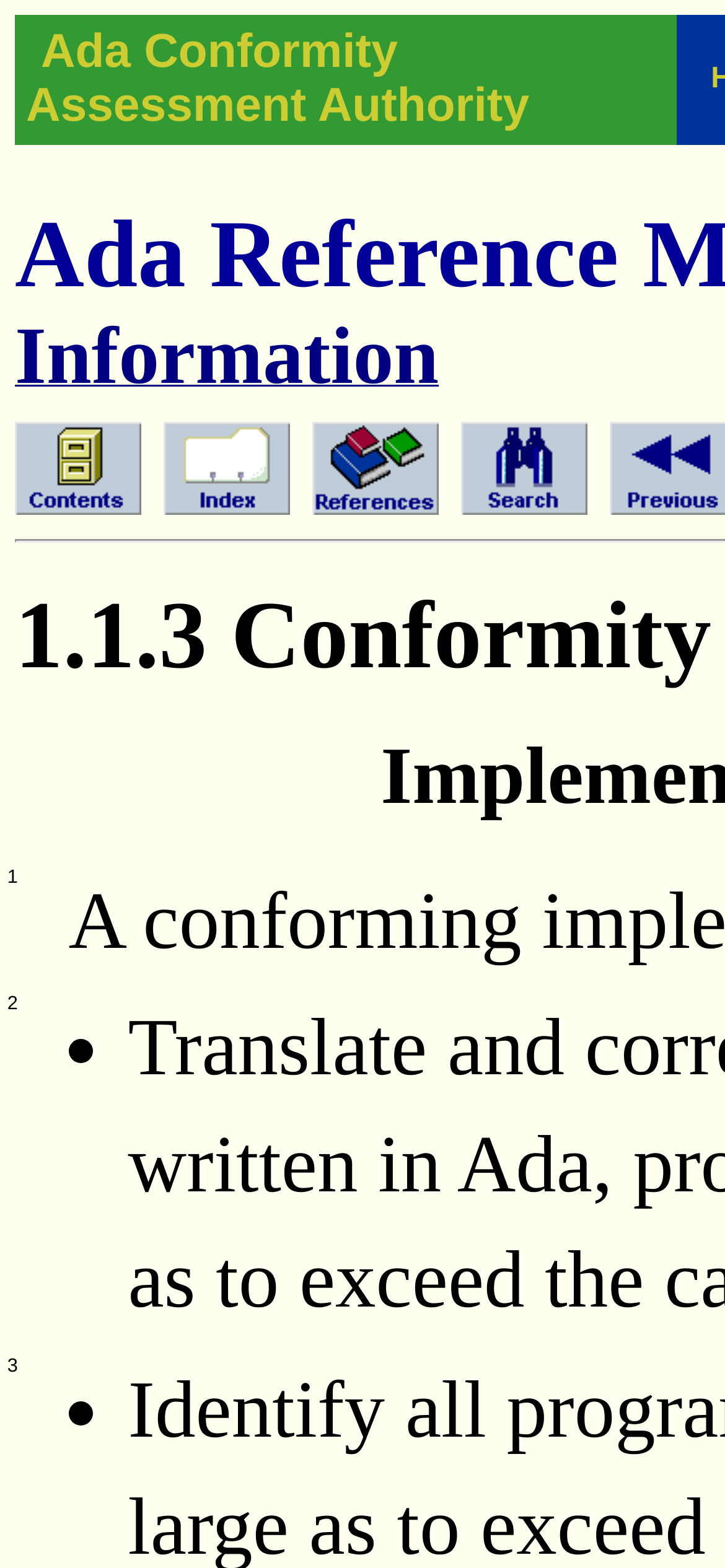Pinpoint the bounding box coordinates of the area that must be clicked to complete this instruction: "access References".

[0.431, 0.312, 0.605, 0.333]